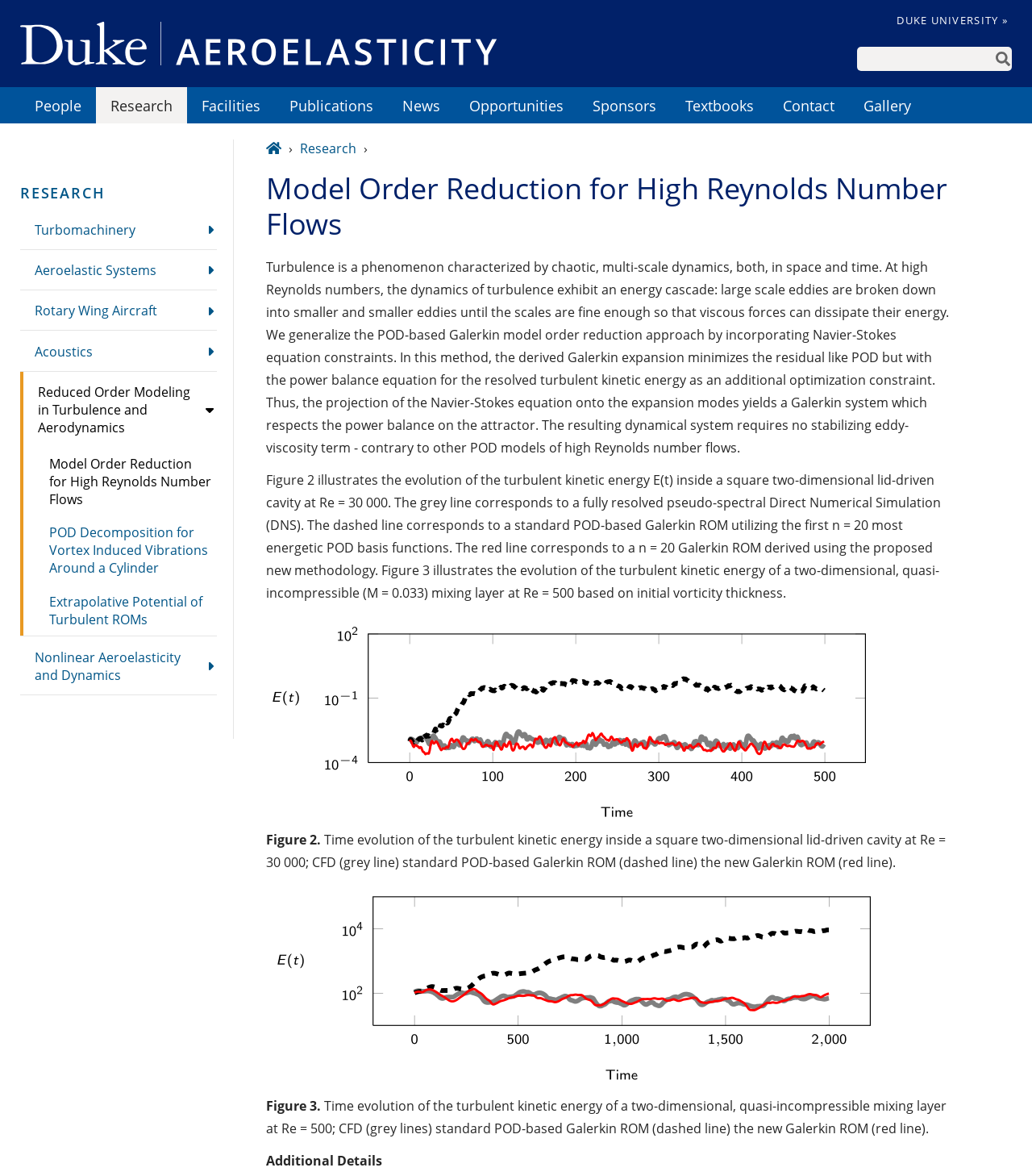Bounding box coordinates are specified in the format (top-left x, top-left y, bottom-right x, bottom-right y). All values are floating point numbers bounded between 0 and 1. Please provide the bounding box coordinate of the region this sentence describes: Duke University »

[0.869, 0.012, 0.977, 0.023]